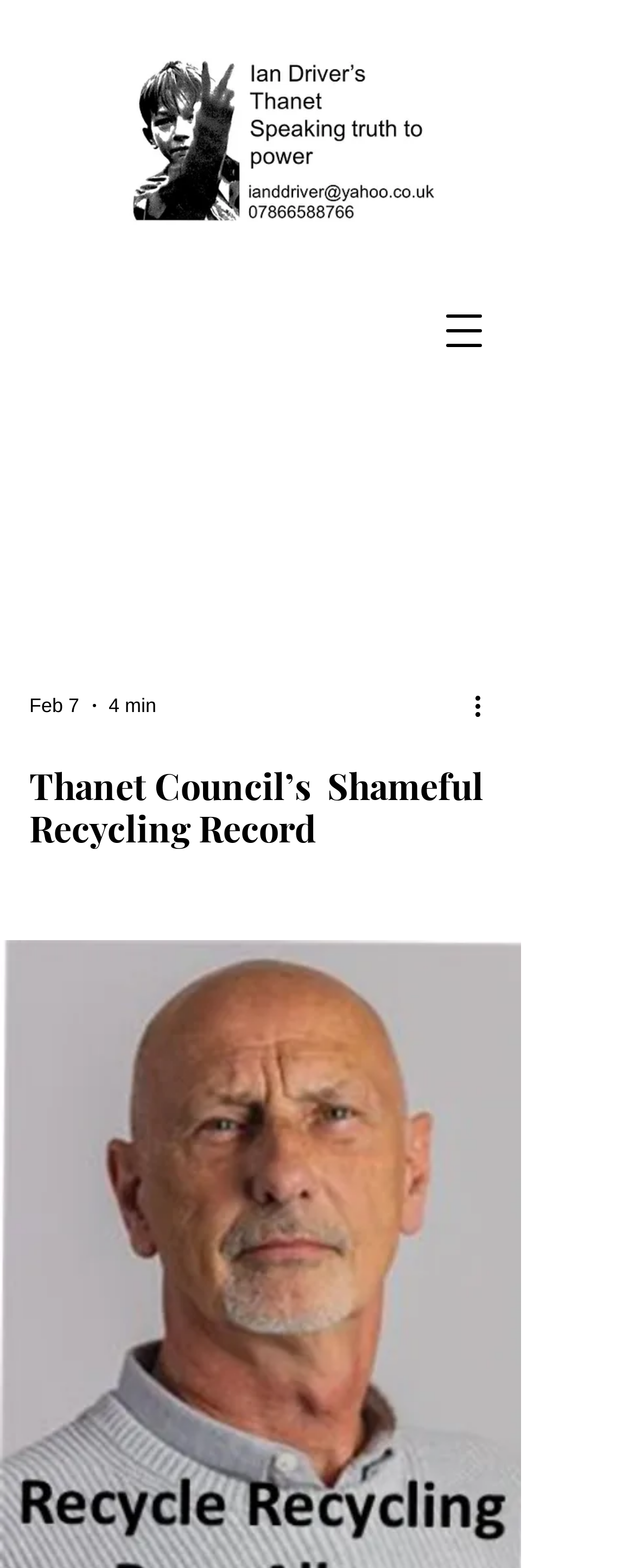Can you find and provide the main heading text of this webpage?

Thanet Council’s  Shameful Recycling Record